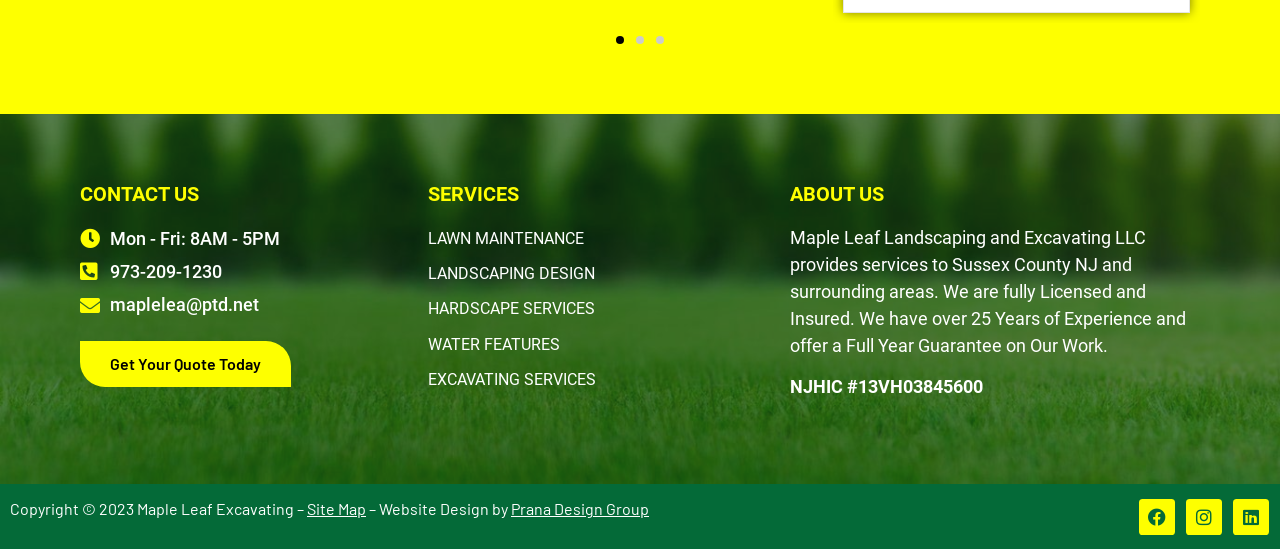Determine the bounding box for the described HTML element: "More Info". Ensure the coordinates are four float numbers between 0 and 1 in the format [left, top, right, bottom].

None